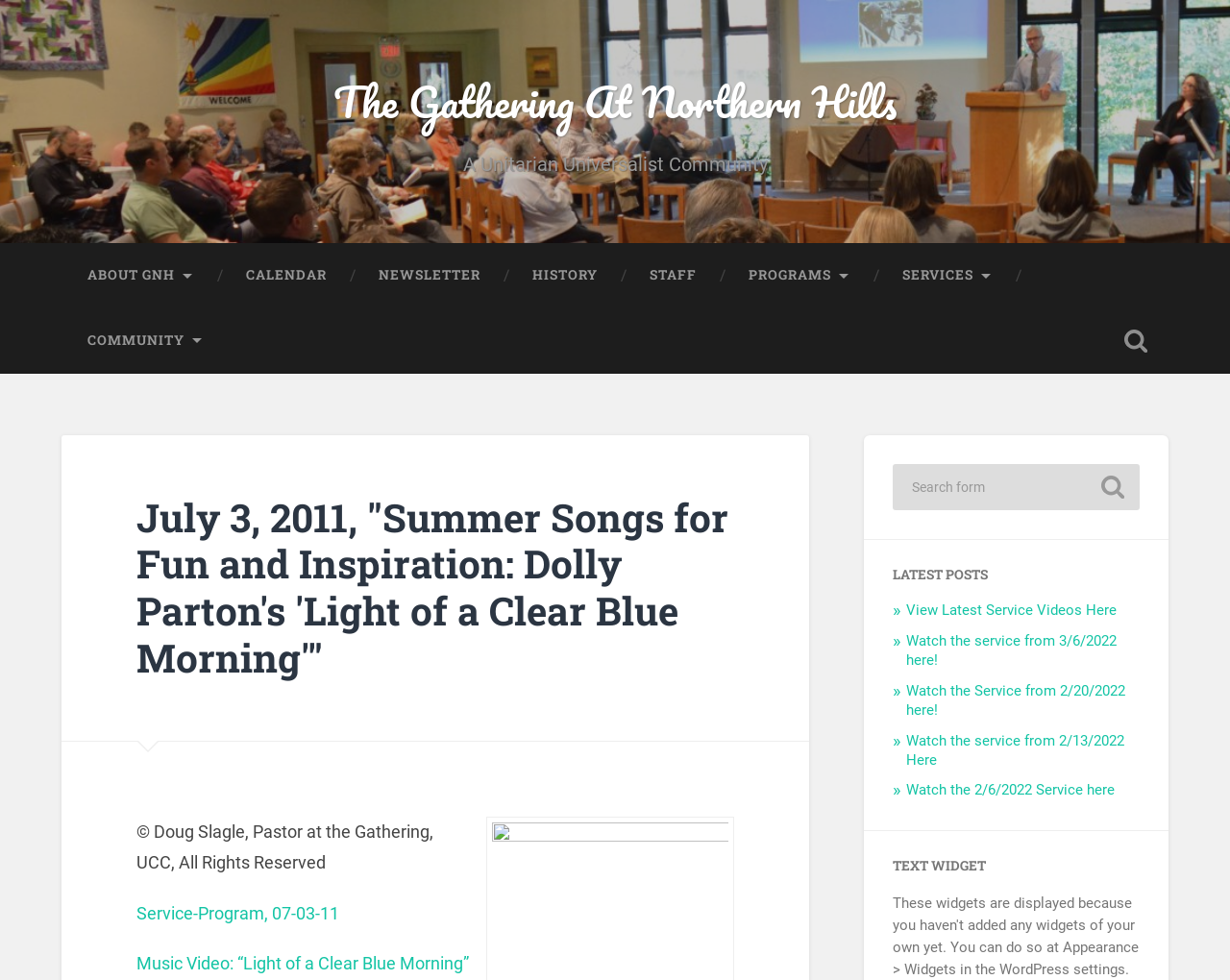Please mark the bounding box coordinates of the area that should be clicked to carry out the instruction: "Click on ABOUT GNH".

[0.05, 0.248, 0.179, 0.314]